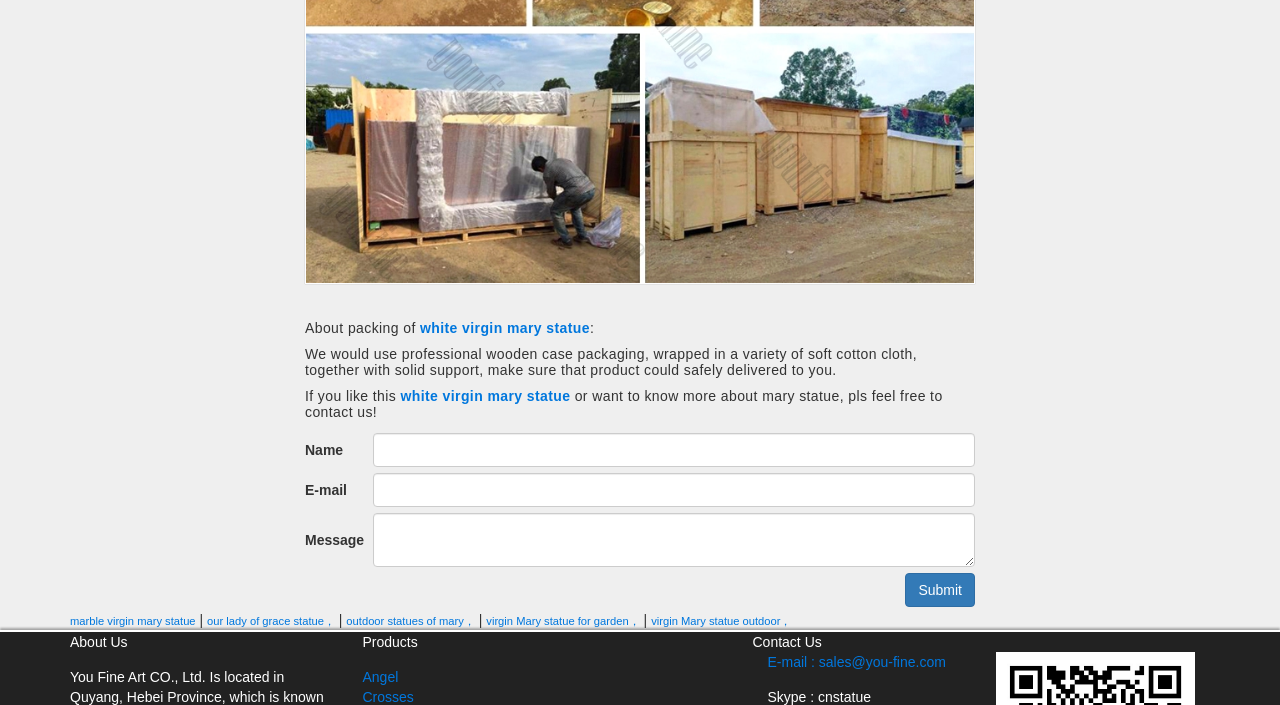How is the product packed?
Please use the visual content to give a single word or phrase answer.

Professional wooden case packaging